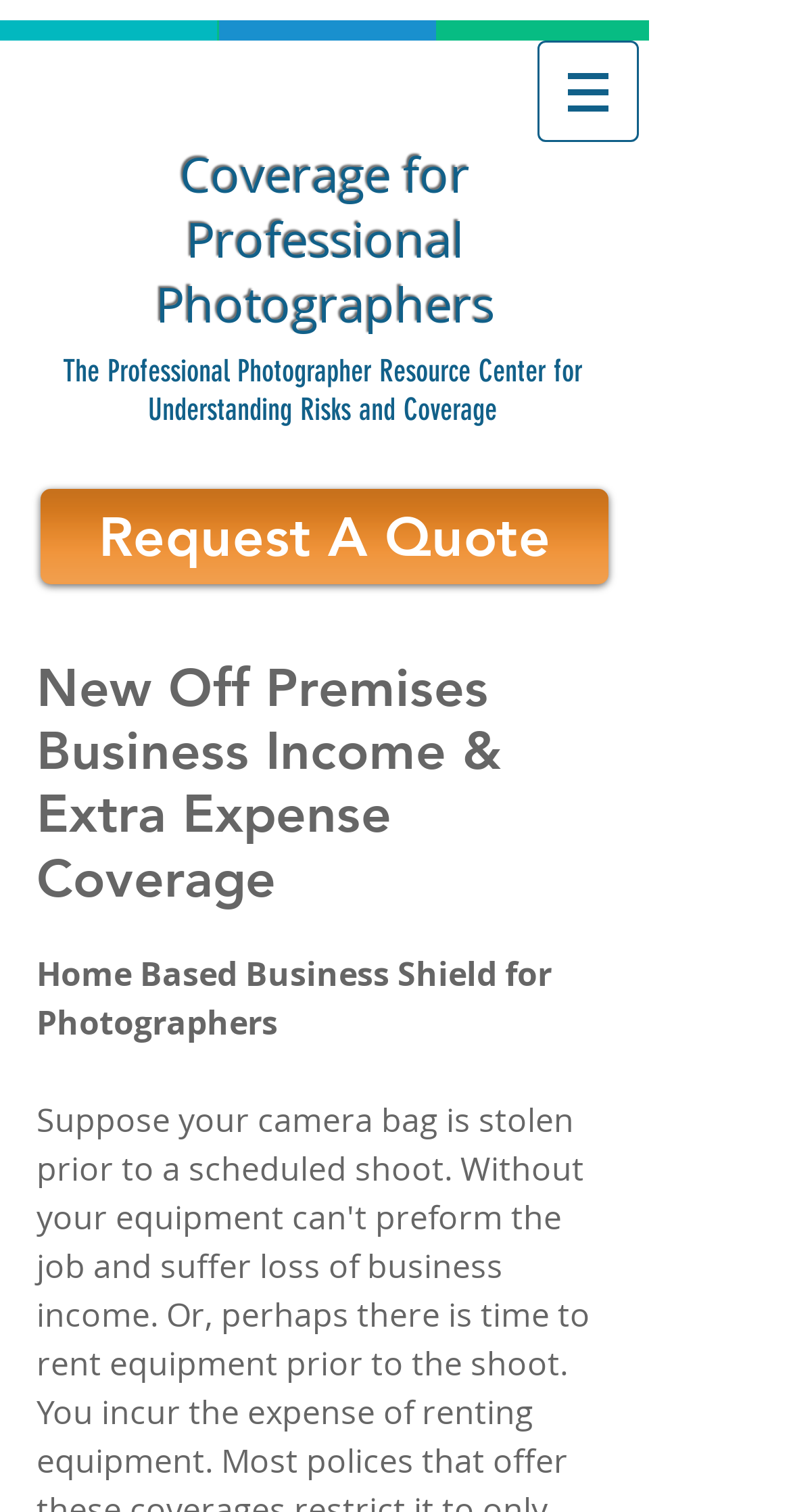Extract the bounding box coordinates for the UI element described by the text: "Request A Quote". The coordinates should be in the form of [left, top, right, bottom] with values between 0 and 1.

[0.051, 0.323, 0.769, 0.386]